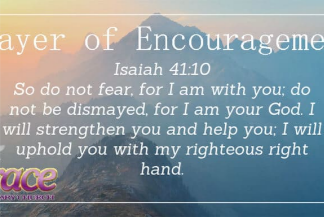Using a single word or phrase, answer the following question: 
What is the atmosphere evoked by the mountain landscape?

Peace and reassurance